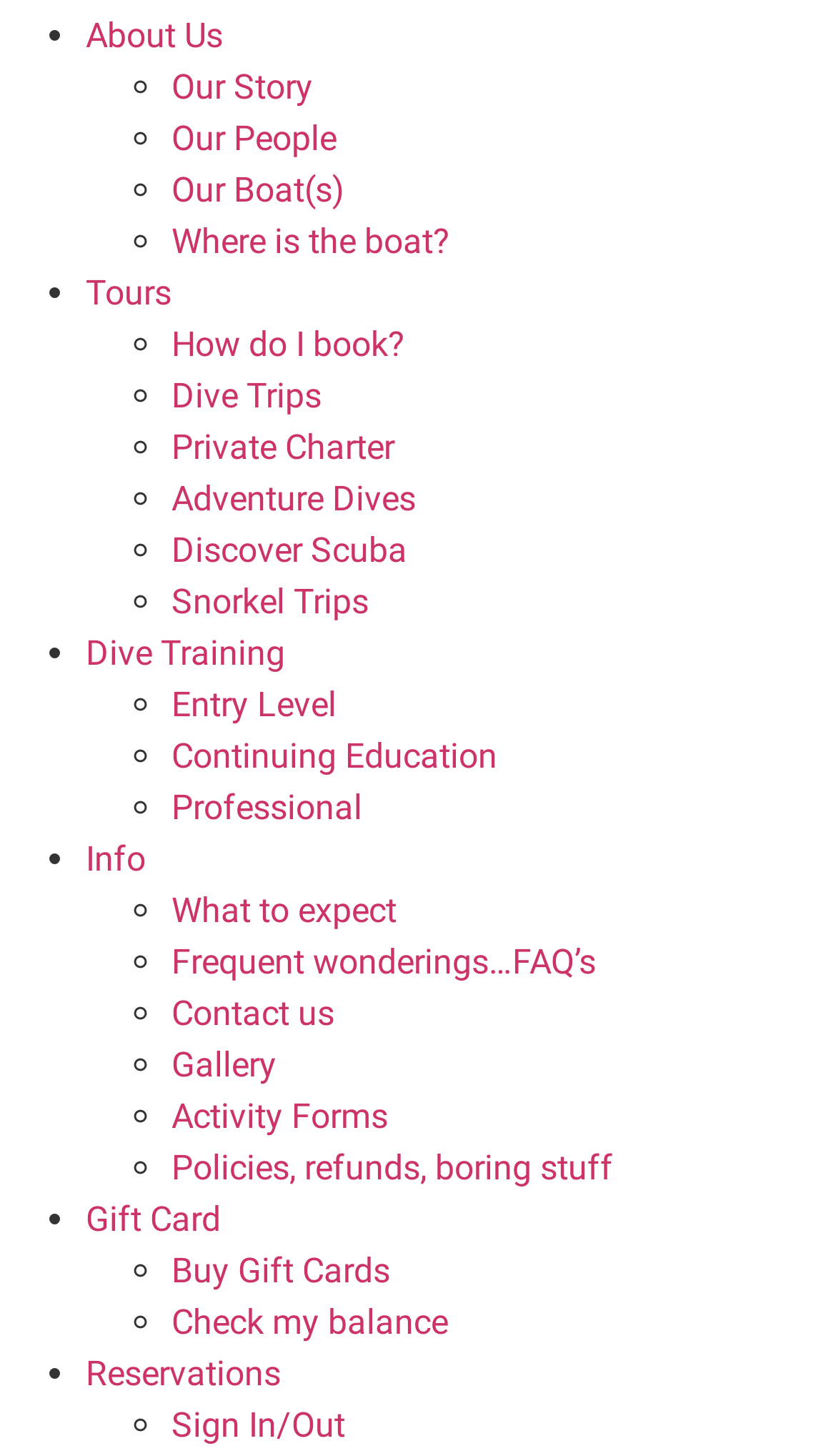Determine the bounding box for the UI element that matches this description: "How do I book?".

[0.205, 0.223, 0.485, 0.251]